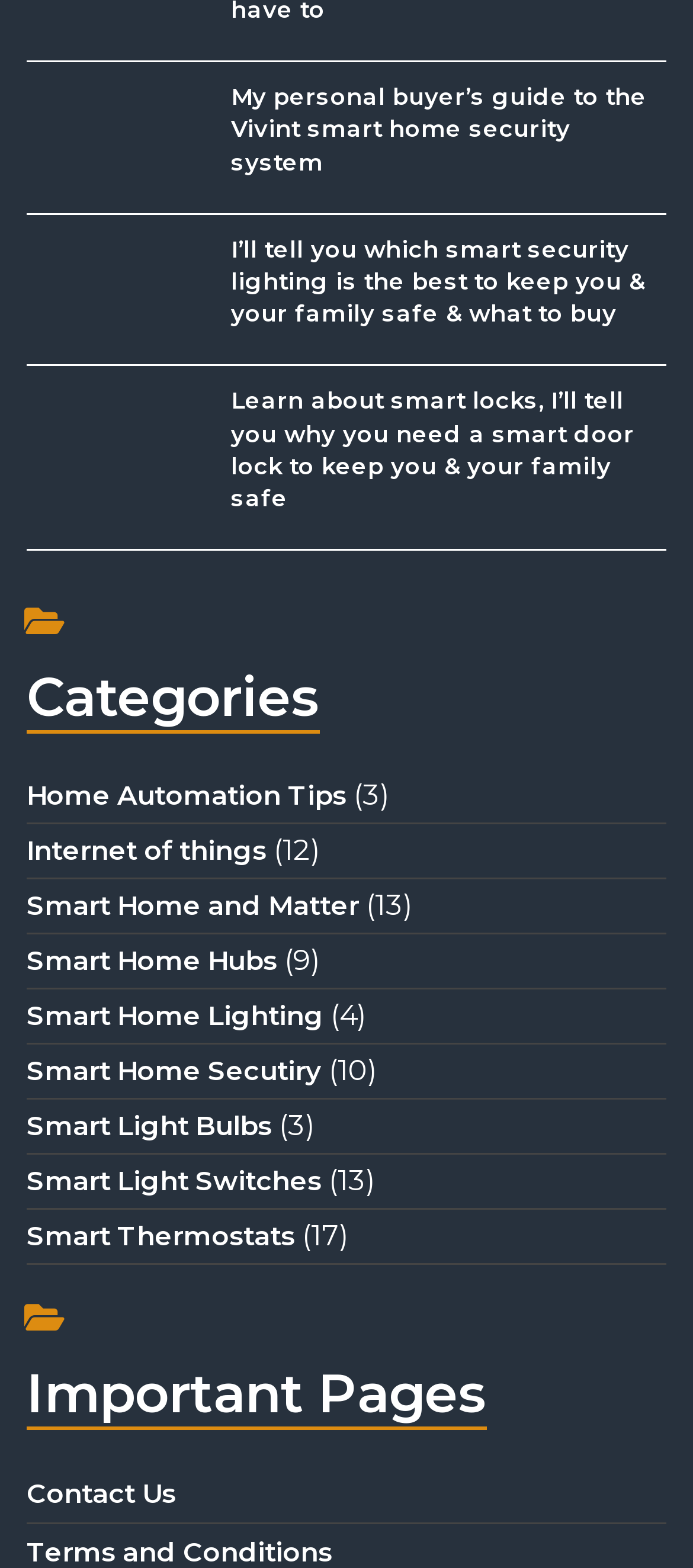How many categories are listed on the webpage?
Answer the question with a detailed explanation, including all necessary information.

The webpage has a section labeled 'Categories' with 8 links, including 'Home Automation Tips', 'Internet of things', 'Smart Home and Matter', and others.